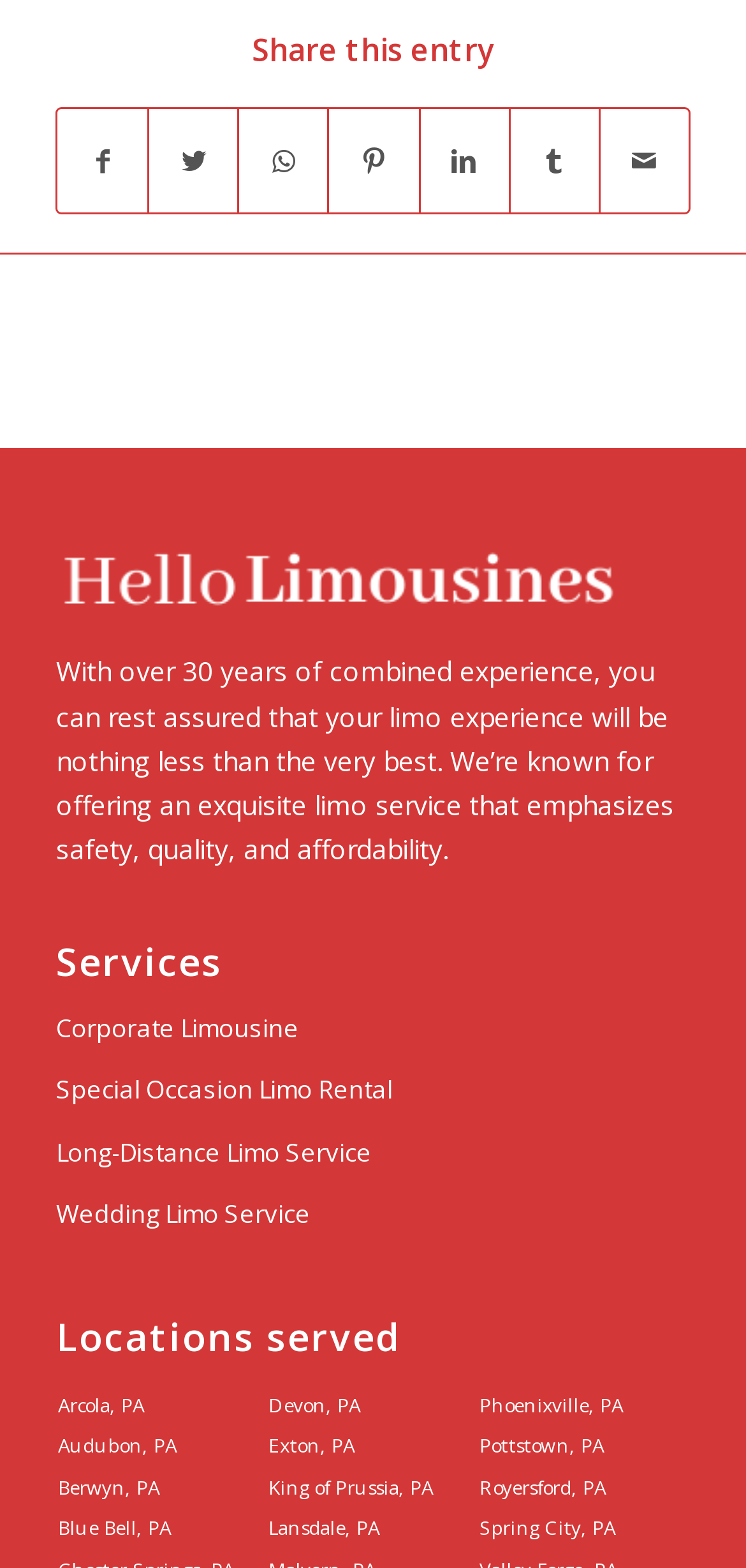What is the purpose of the webpage?
Give a one-word or short phrase answer based on the image.

To promote a limo service